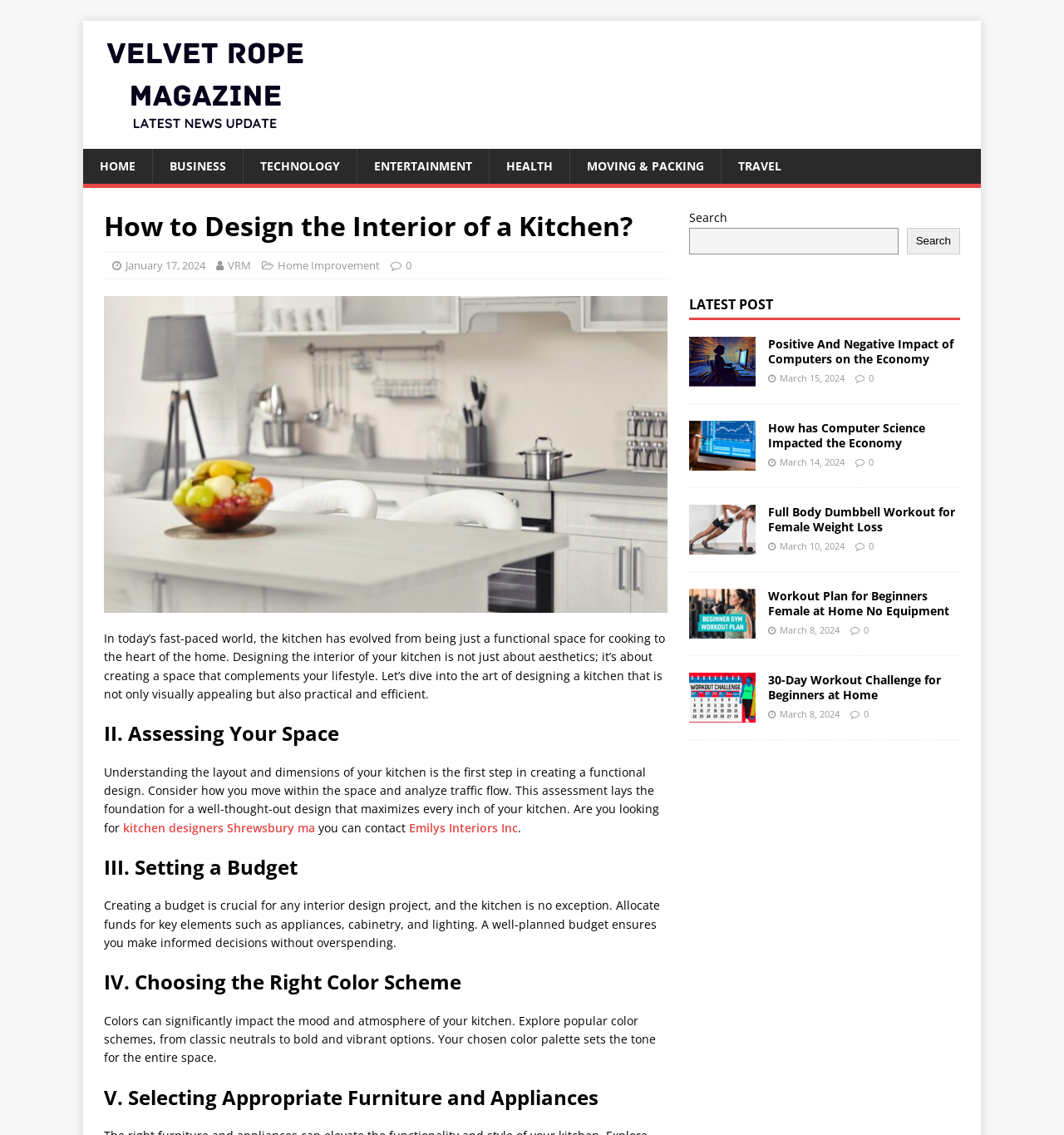Kindly determine the bounding box coordinates of the area that needs to be clicked to fulfill this instruction: "Read the article 'How to Design the Interior of a Kitchen?'".

[0.098, 0.184, 0.627, 0.215]